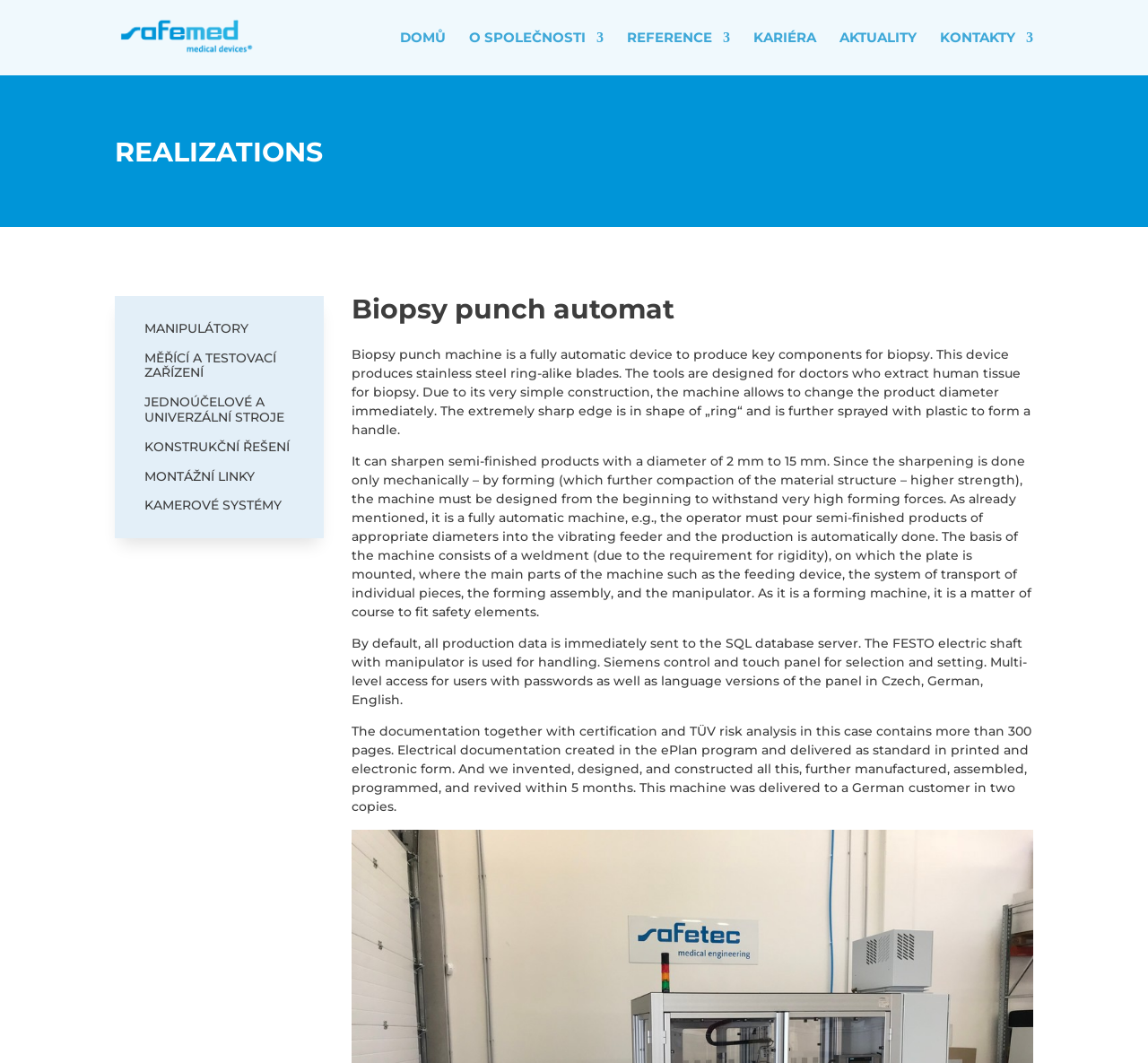Specify the bounding box coordinates for the region that must be clicked to perform the given instruction: "Click on the 'MANIPULÁTORY' link".

[0.126, 0.302, 0.216, 0.323]